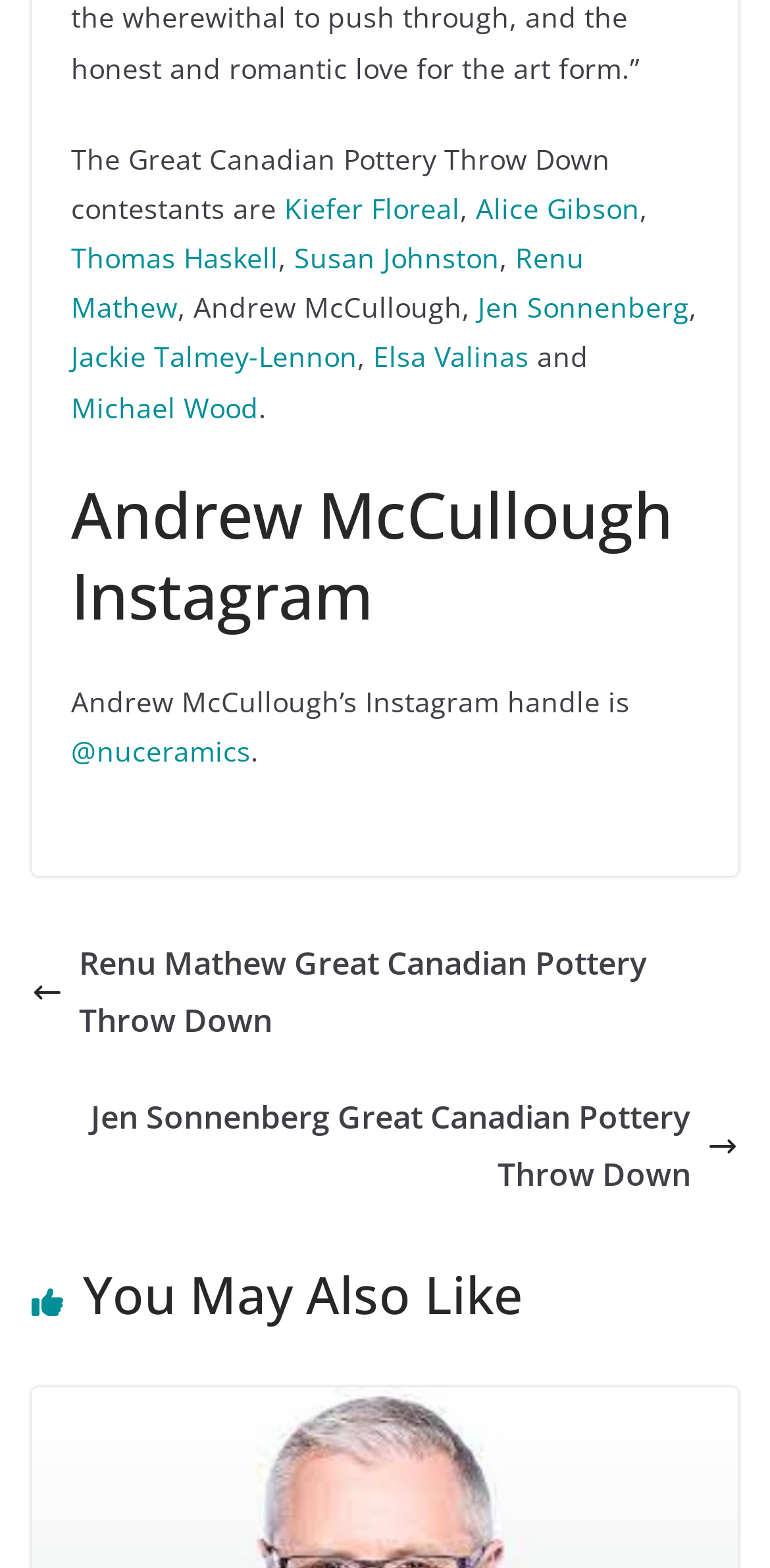Answer the question in one word or a short phrase:
What is the last name of the contestant mentioned after Renu Mathew?

Sonnenberg